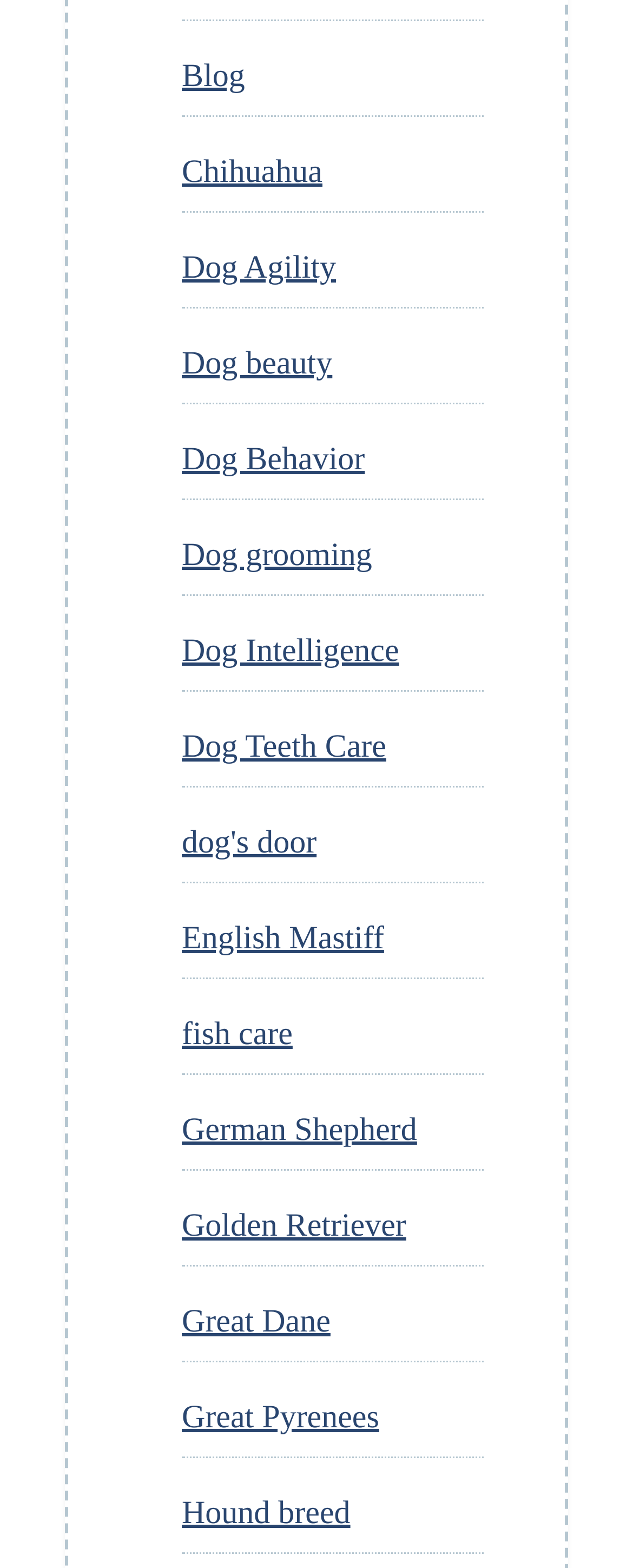How many links are not related to dogs?
Answer with a single word or short phrase according to what you see in the image.

2